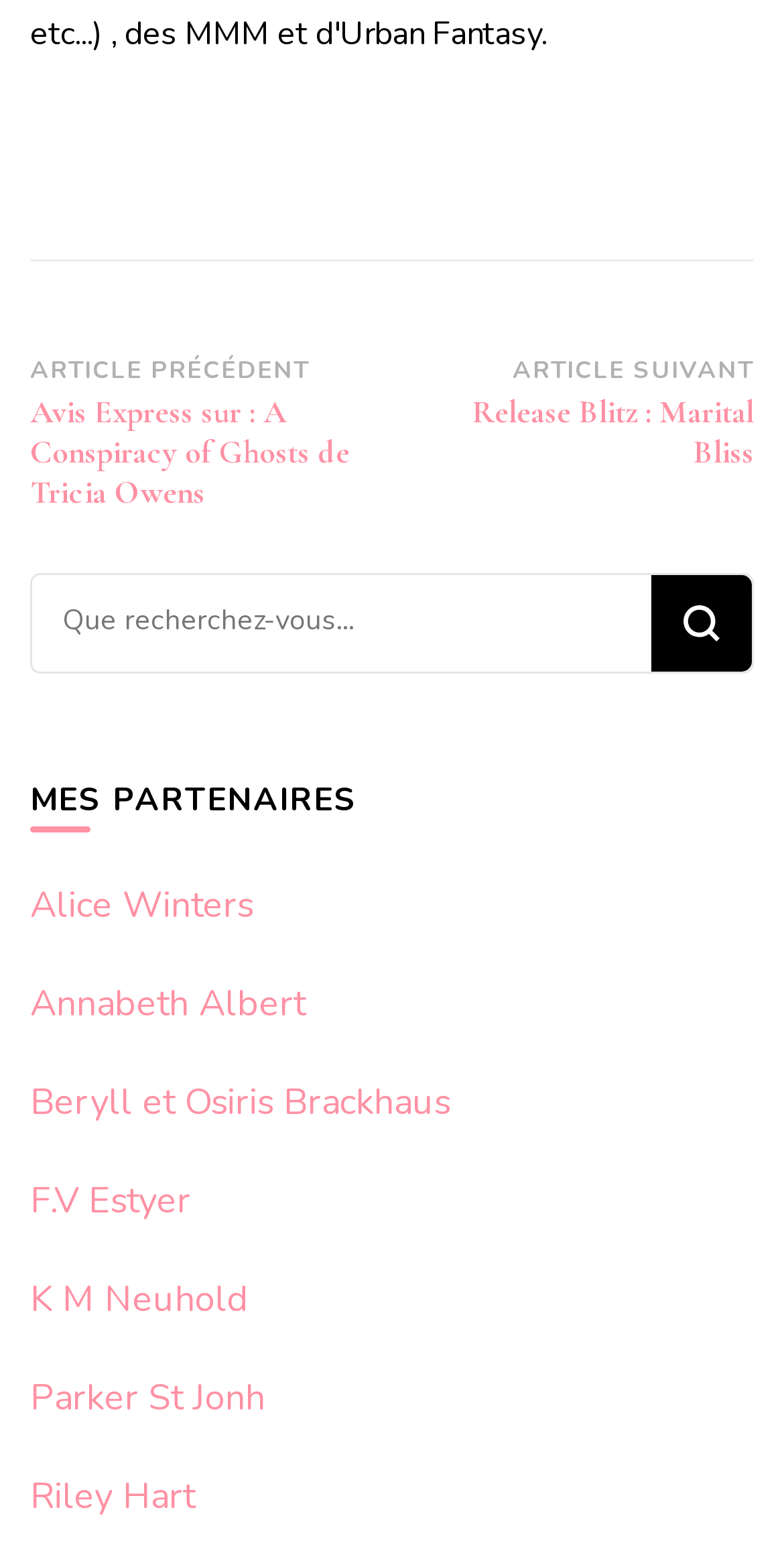Locate the bounding box coordinates of the clickable part needed for the task: "Click on previous article".

[0.038, 0.231, 0.482, 0.33]